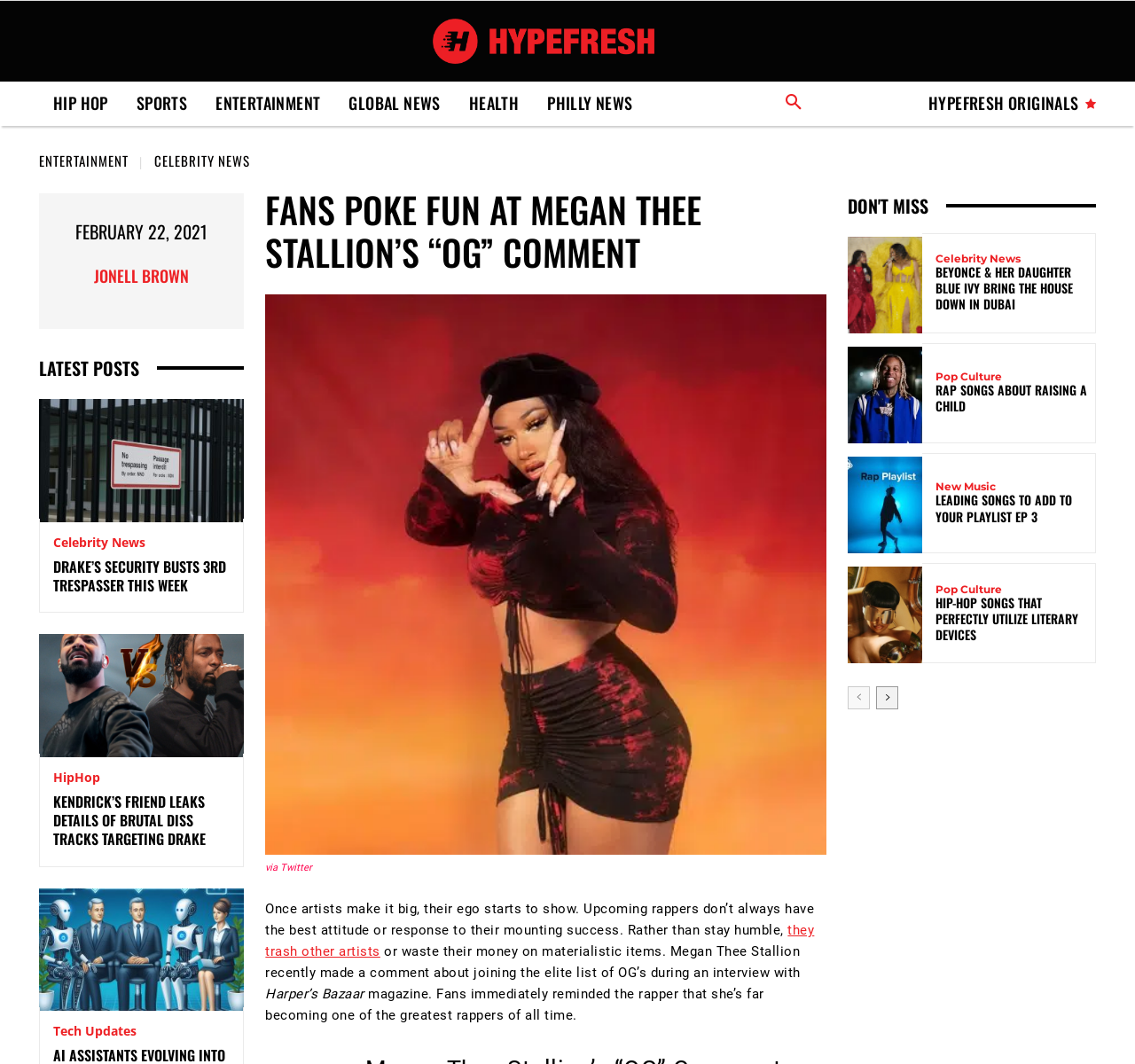Determine the primary headline of the webpage.

FANS POKE FUN AT MEGAN THEE STALLION’S “OG” COMMENT